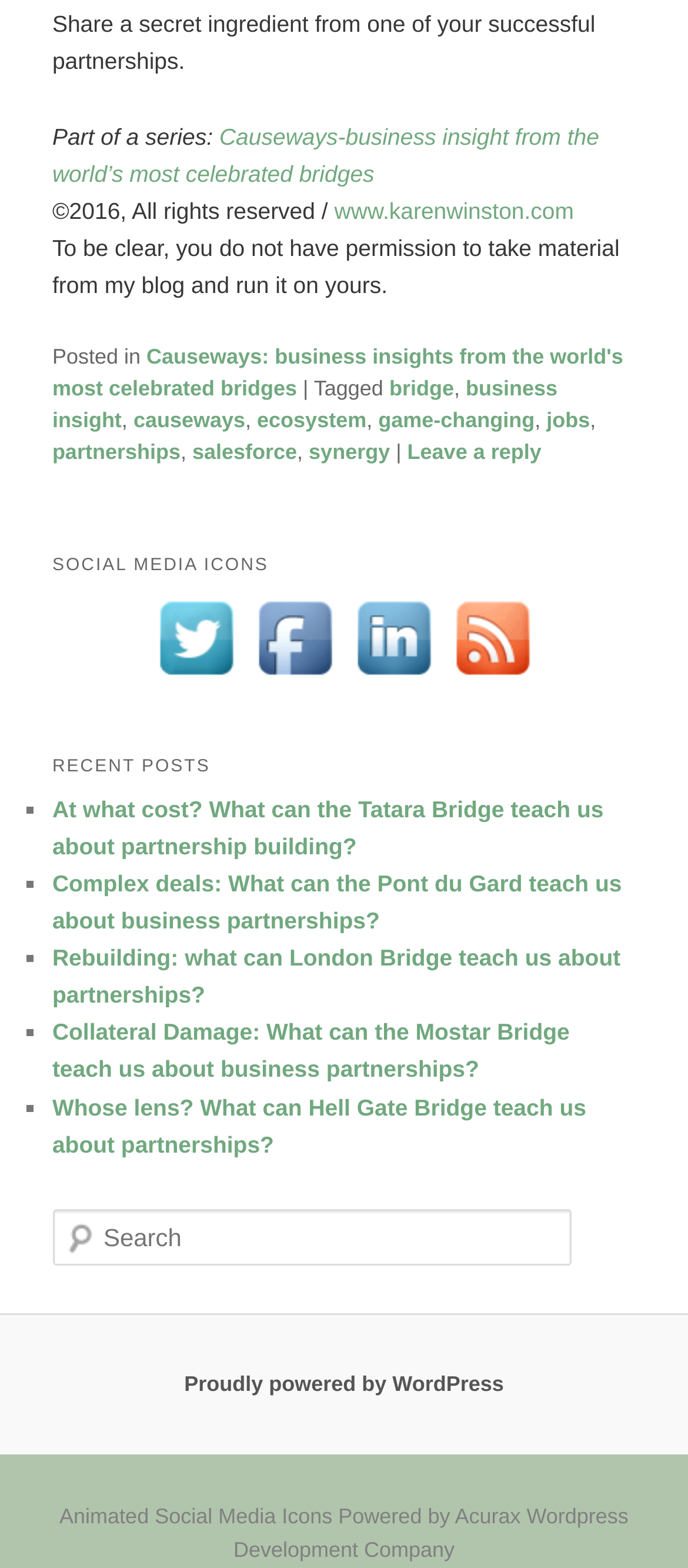What is the author's policy on content reuse?
Please provide a single word or phrase answer based on the image.

No permission